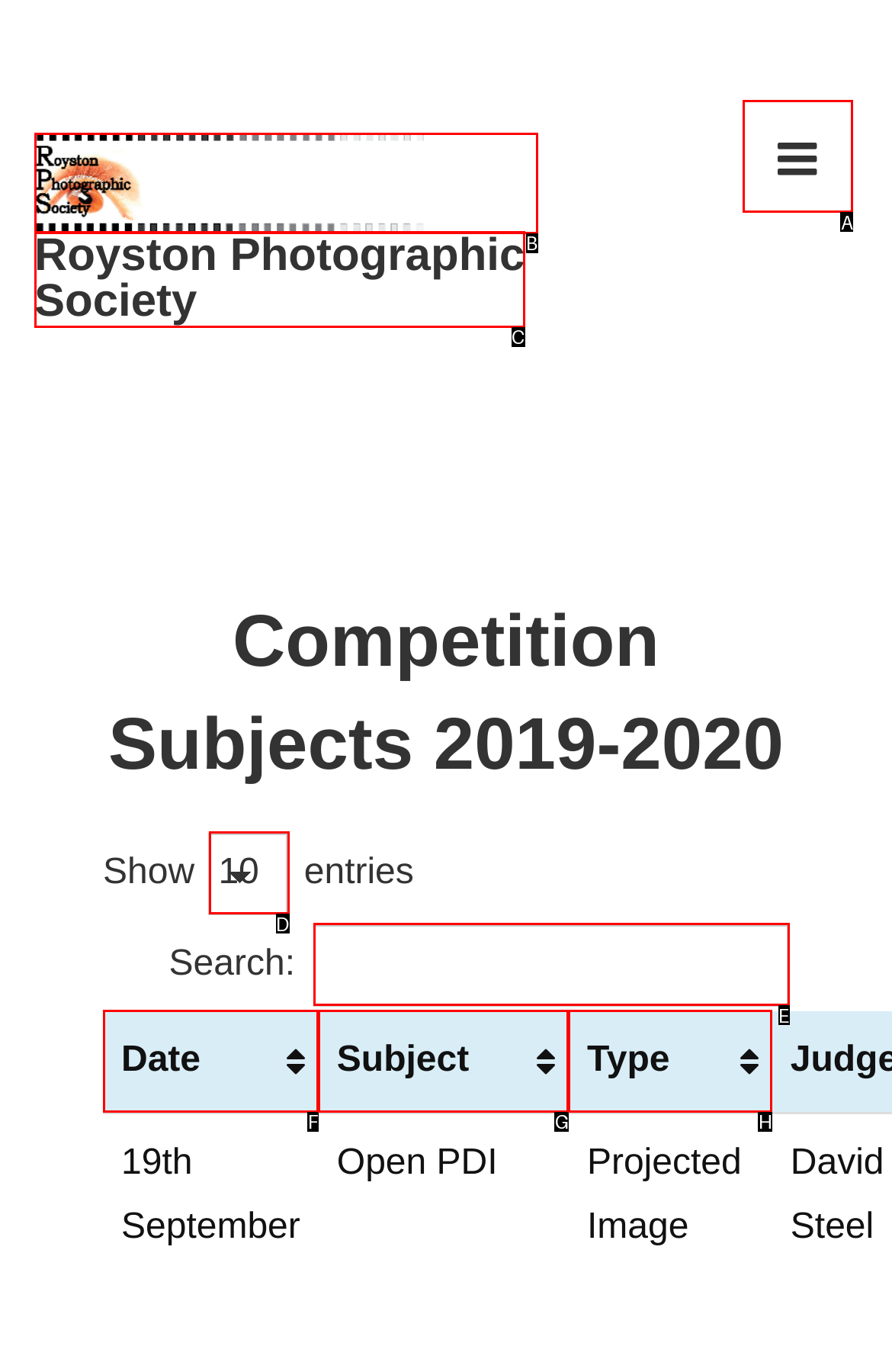Select the correct HTML element to complete the following task: Click the MENU button
Provide the letter of the choice directly from the given options.

A